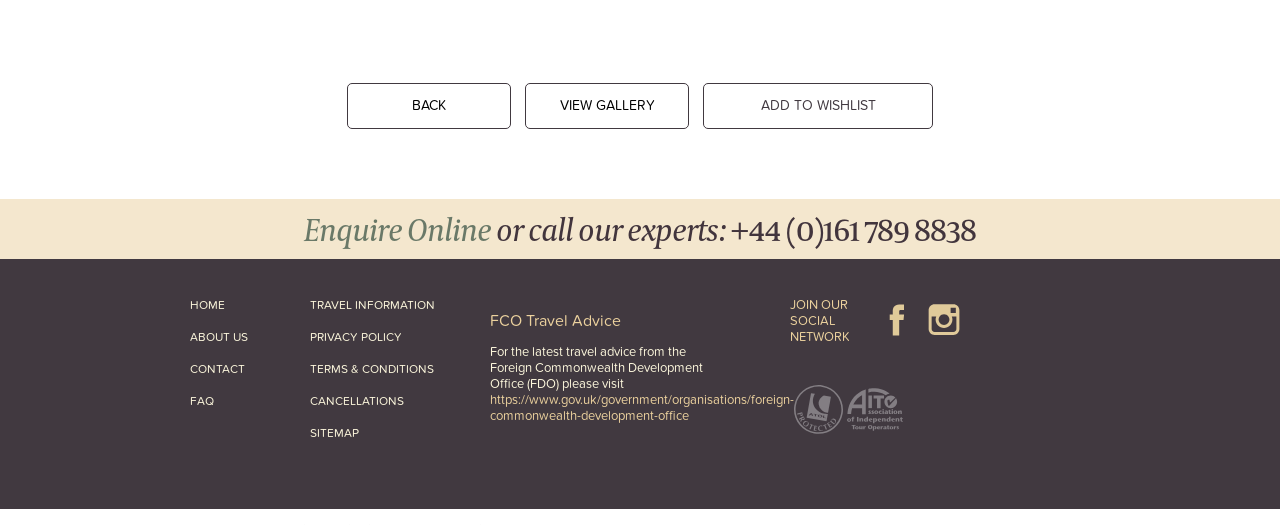Identify the bounding box coordinates of the clickable region required to complete the instruction: "call the phone number". The coordinates should be given as four float numbers within the range of 0 and 1, i.e., [left, top, right, bottom].

[0.571, 0.395, 0.762, 0.476]